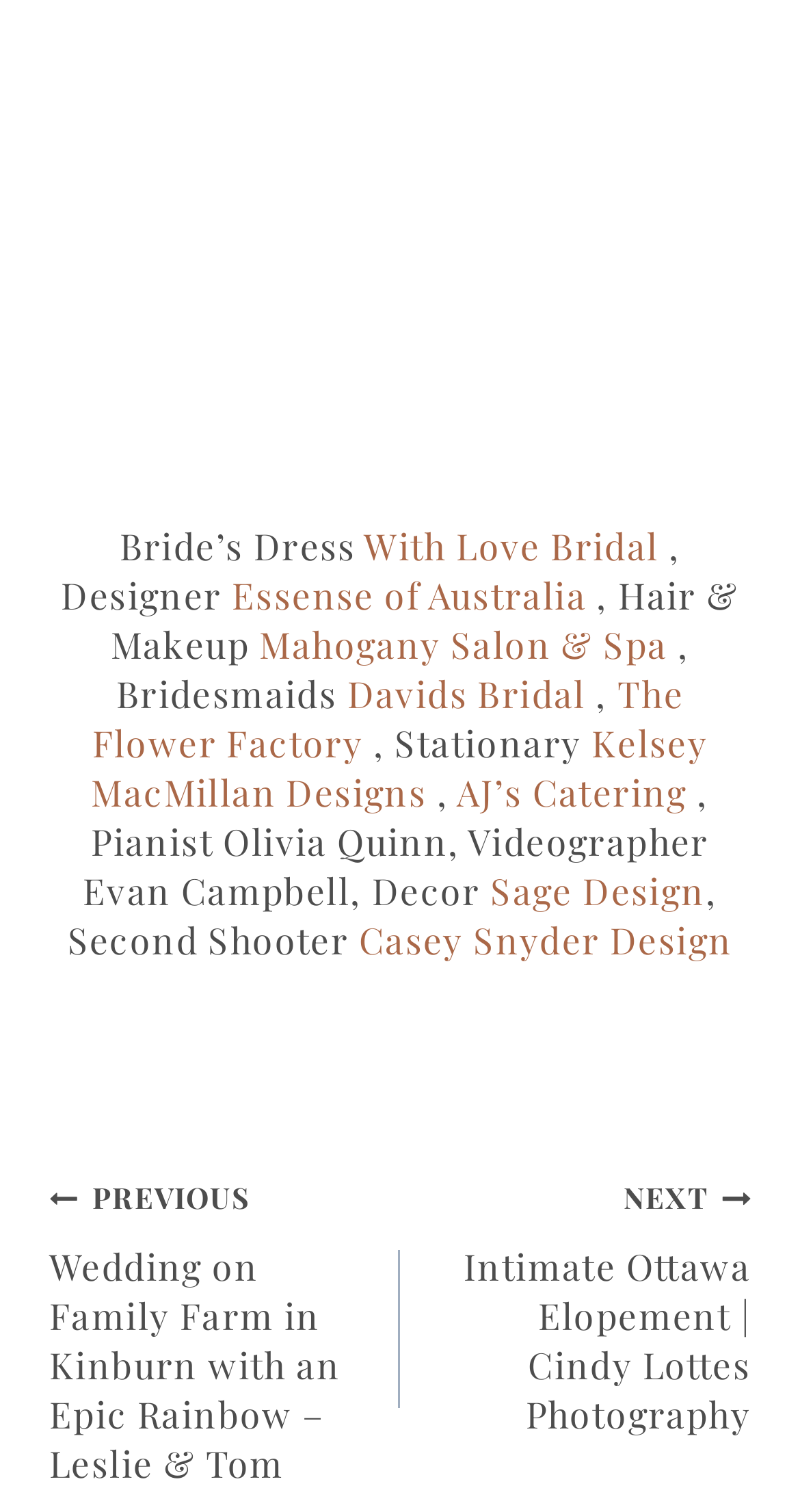How many navigation links are there at the bottom of the webpage?
Using the image as a reference, answer the question with a short word or phrase.

2